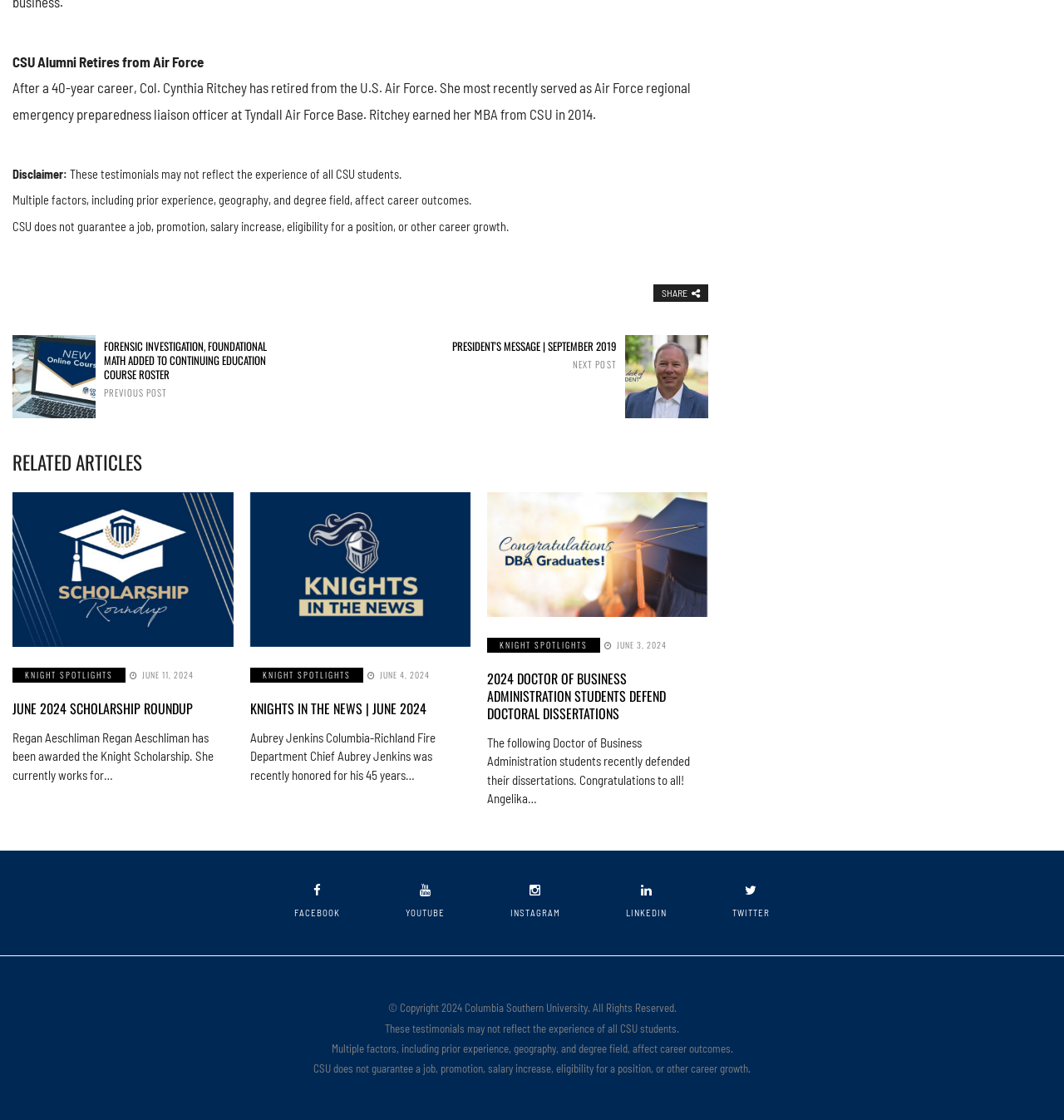What is the topic of the article with the heading 'RELATED ARTICLES'?
Refer to the screenshot and deliver a thorough answer to the question presented.

The section with the heading 'RELATED ARTICLES' contains links to articles with titles like 'JUNE 2024 SCHOLARSHIP ROUNDUP', 'KNIGHTS IN THE NEWS | JUNE 2024', and '2024 DOCTOR OF BUSINESS ADMINISTRATION STUDENTS DEFEND DOCTORAL DISSERTATIONS', which suggests that the topic of this section is scholarships and university news.